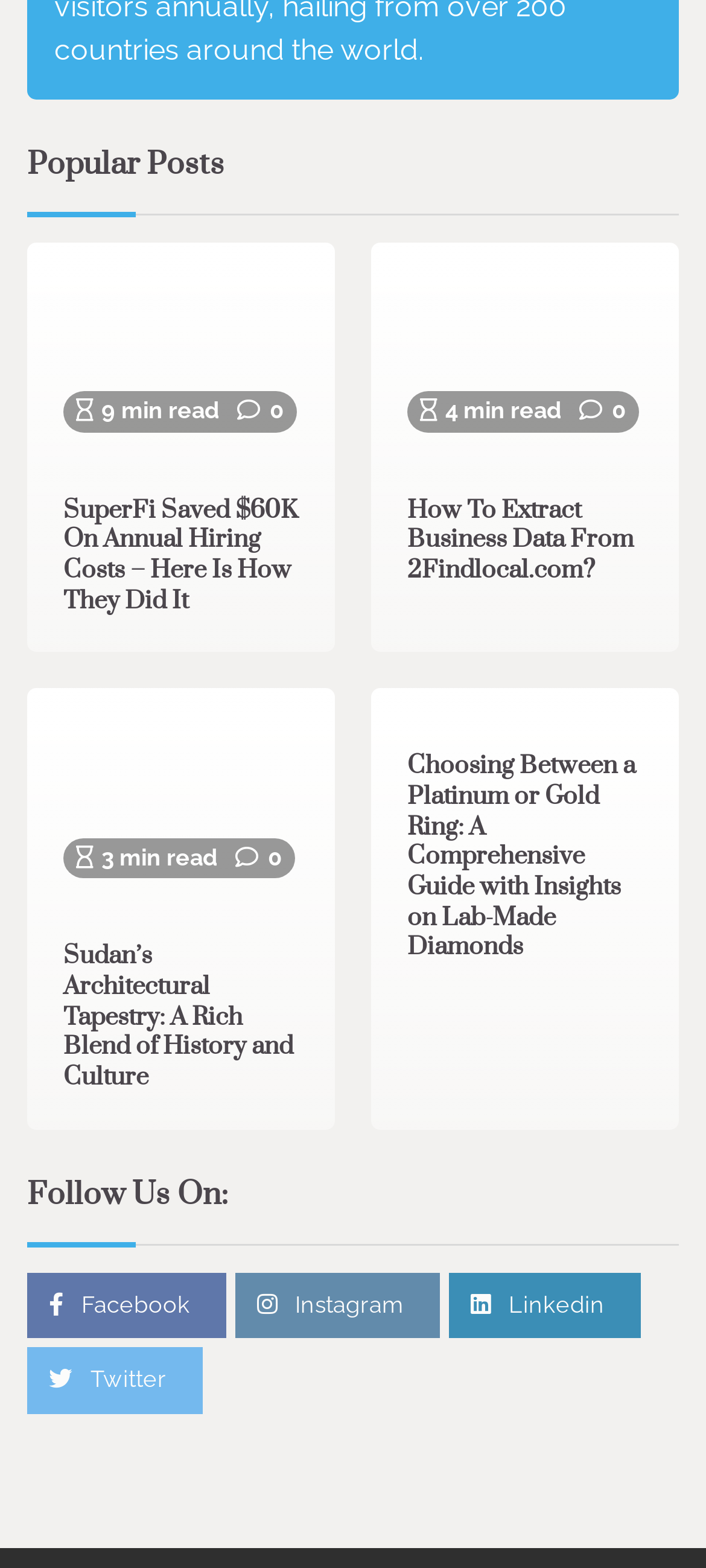How many minutes does it take to read the second post?
Based on the image, give a concise answer in the form of a single word or short phrase.

4 min